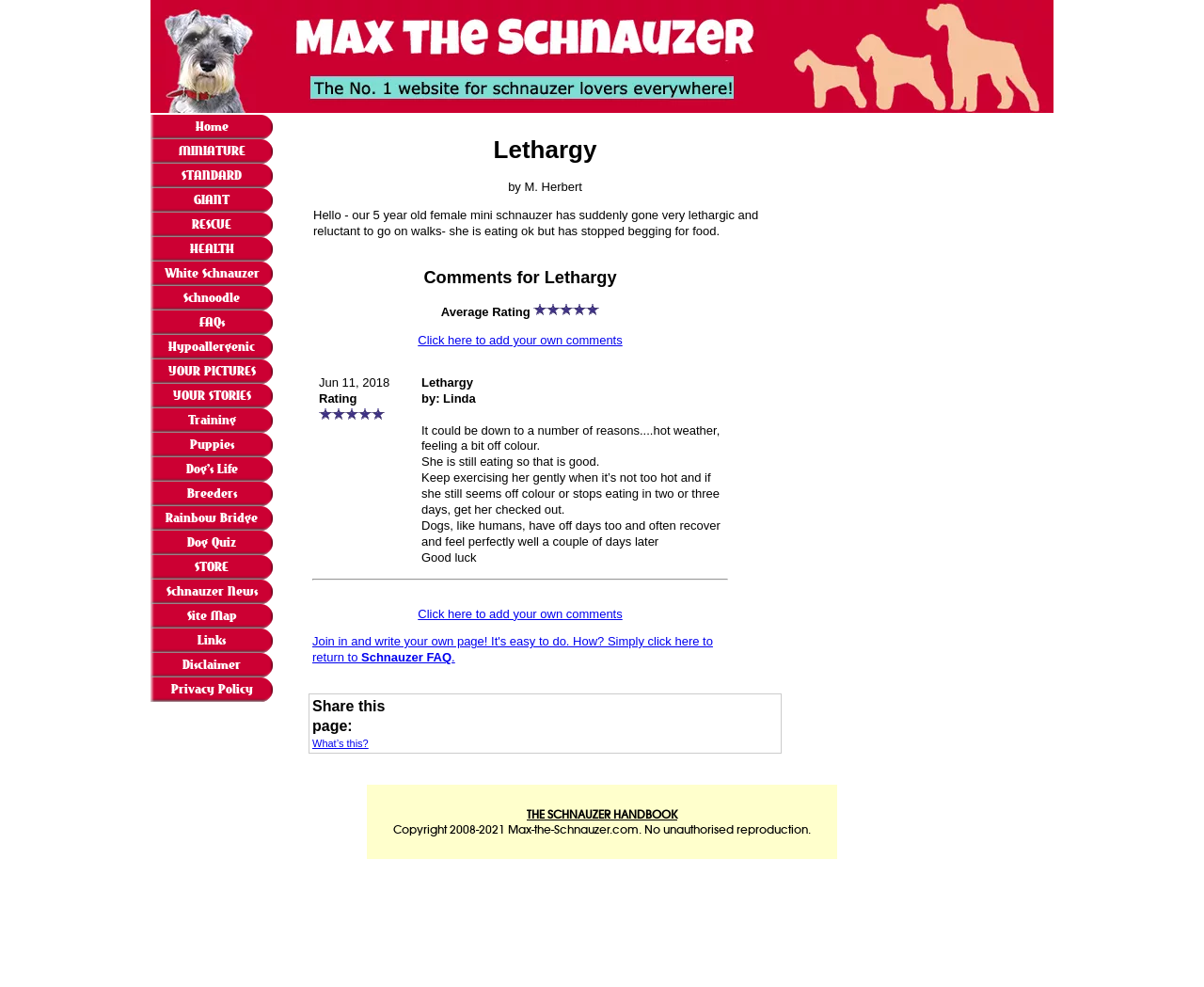Identify the bounding box coordinates for the region to click in order to carry out this instruction: "Click to view Health page". Provide the coordinates using four float numbers between 0 and 1, formatted as [left, top, right, bottom].

[0.125, 0.24, 0.227, 0.265]